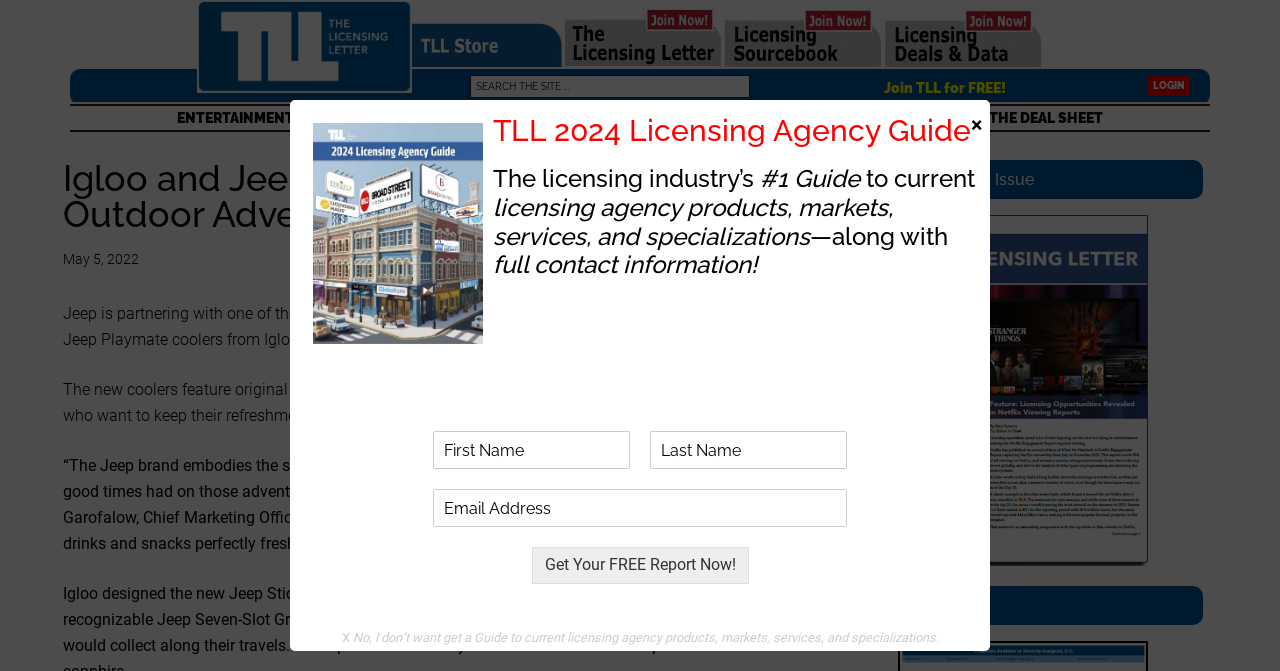What is the name of the Chief Marketing Officer at Igloo?
Using the image as a reference, deliver a detailed and thorough answer to the question.

The webpage quotes Brian Garofalow, Chief Marketing Officer at Igloo, saying '“The Jeep brand embodies the spirit of adventure while Igloo further enhances the good times had on those adventures—it’s a partnership we’re excited to take together,”'. This indicates that the name of the Chief Marketing Officer at Igloo is Brian Garofalow.